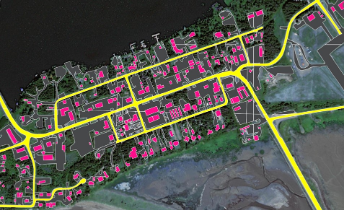What is the purpose of the project mentioned in the caption?
Refer to the image and answer the question using a single word or phrase.

Provide high-resolution land cover data